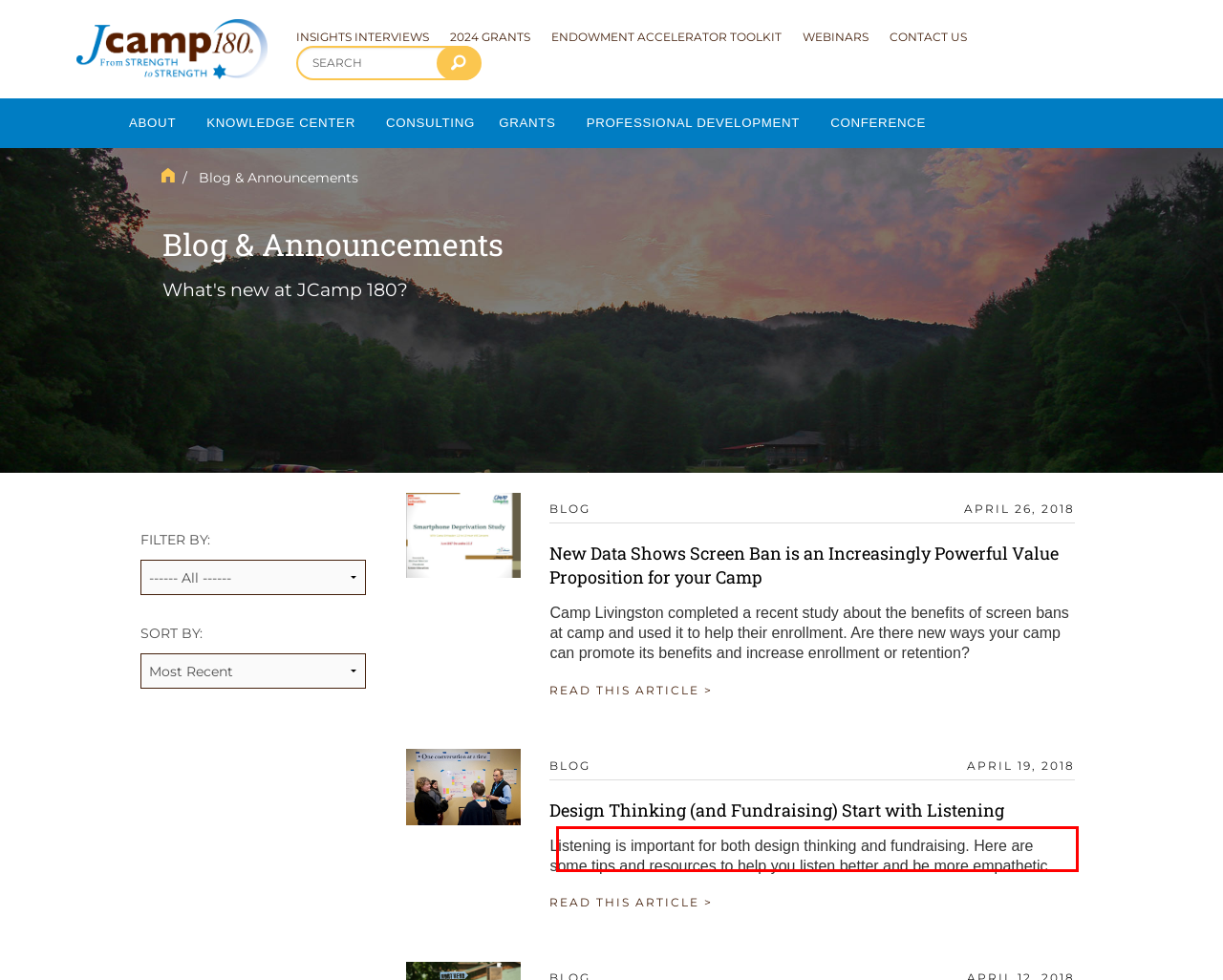Please perform OCR on the text within the red rectangle in the webpage screenshot and return the text content.

Listening is important for both design thinking and fundraising. Here are some tips and resources to help you listen better and be more empathetic.